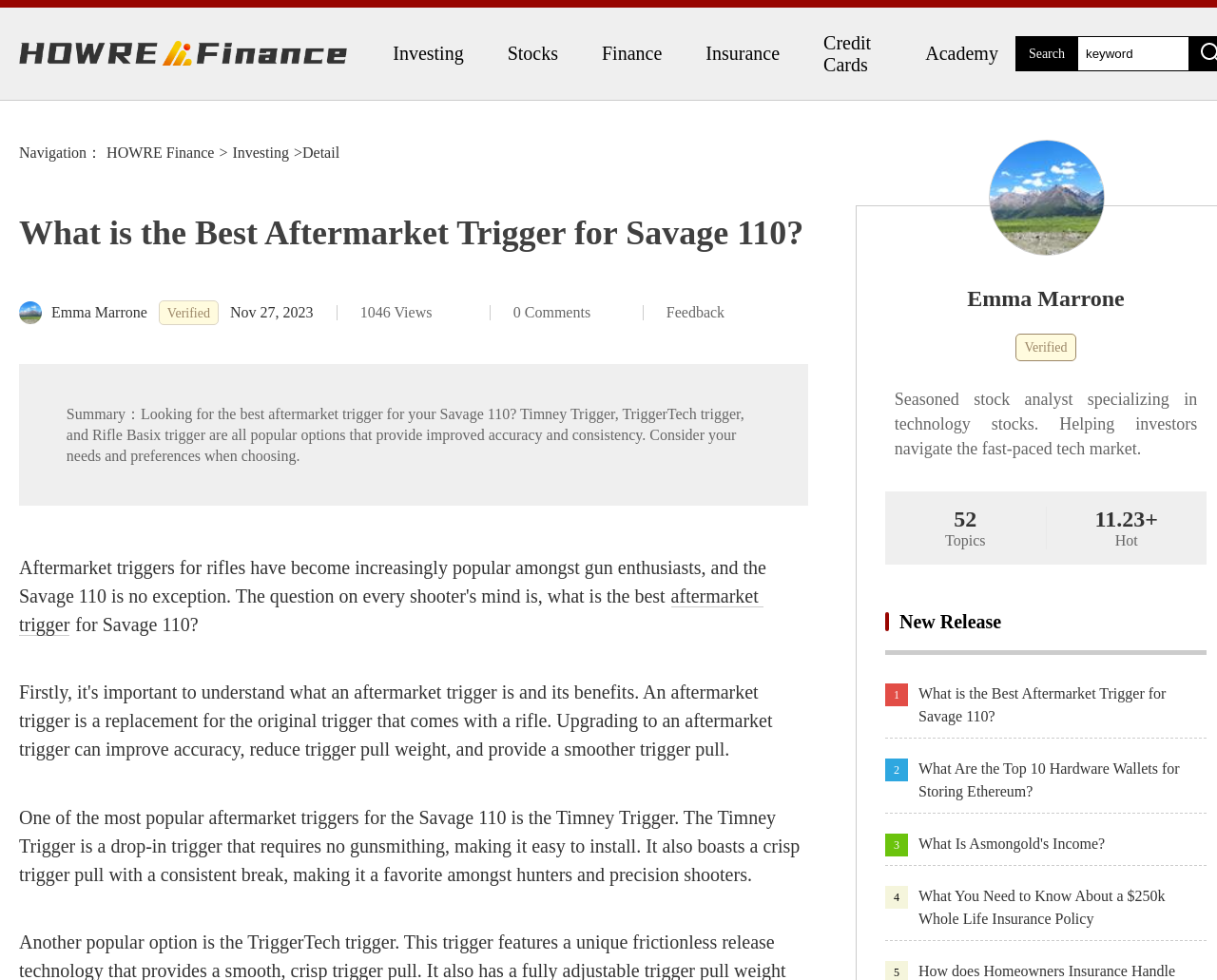How many views does the current article have?
Could you answer the question with a detailed and thorough explanation?

I found the view count by looking at the section below the main heading, where it says '1046 Views'.